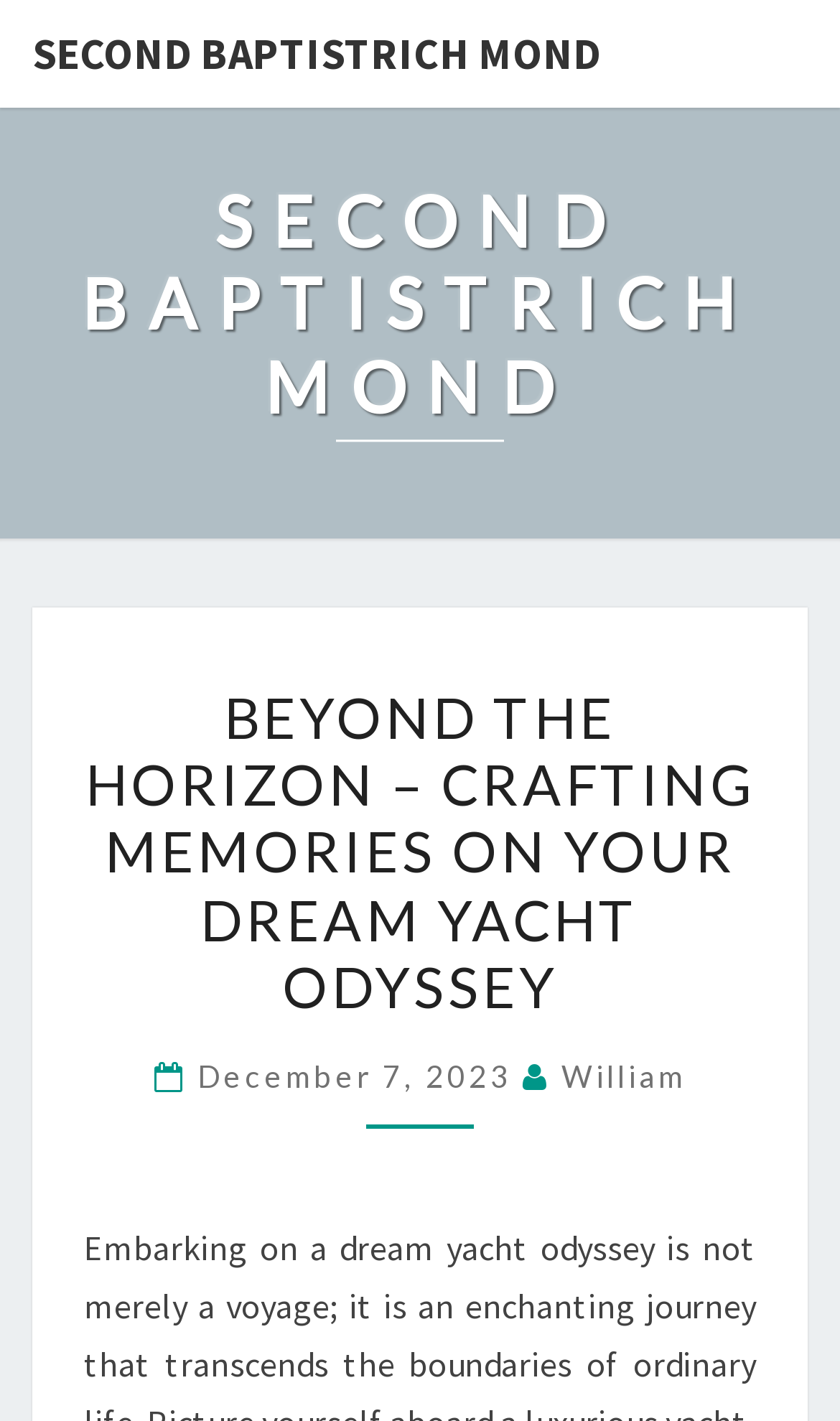Using the given element description, provide the bounding box coordinates (top-left x, top-left y, bottom-right x, bottom-right y) for the corresponding UI element in the screenshot: william

[0.668, 0.744, 0.817, 0.77]